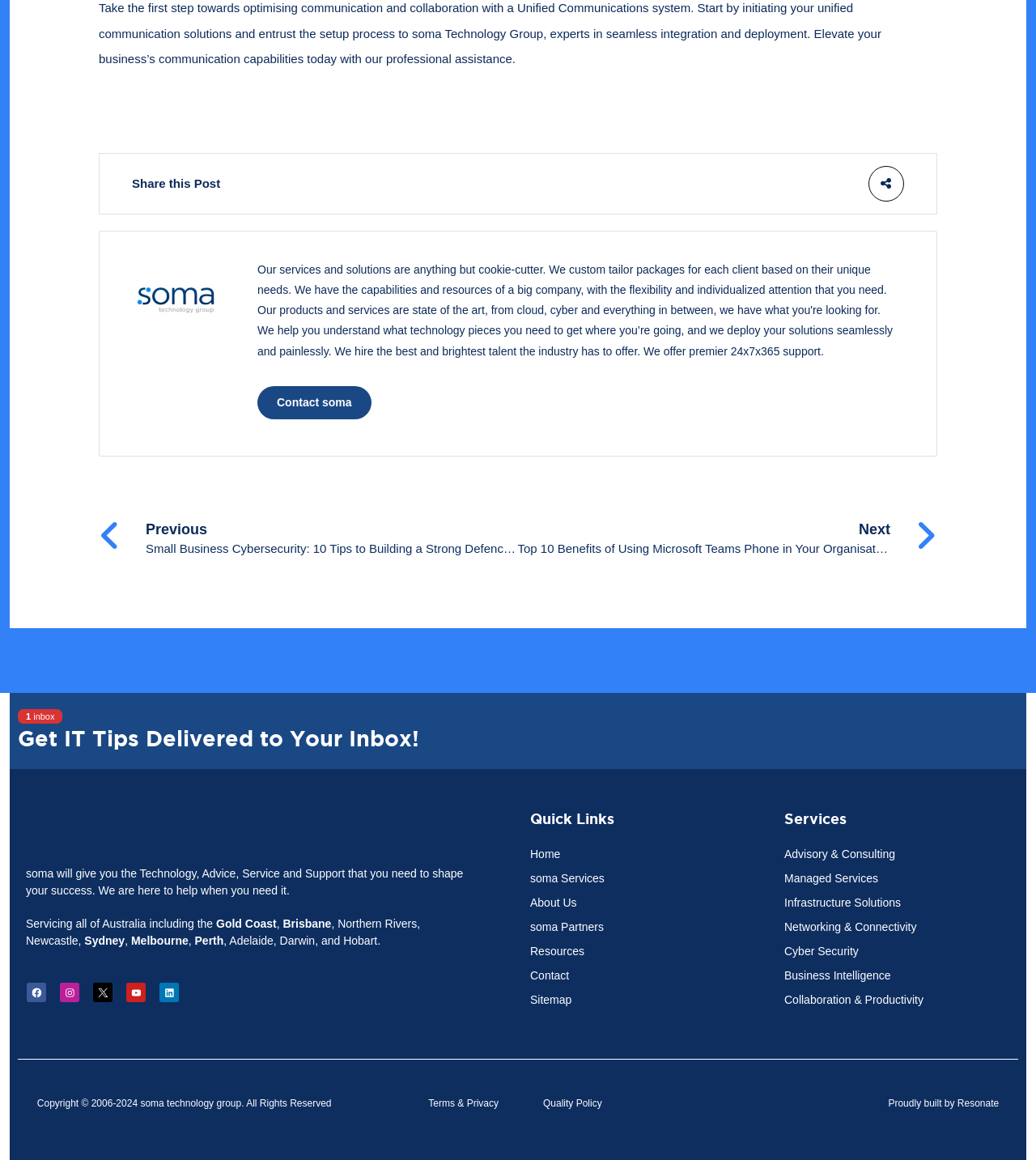What cities are serviced by soma Technology Group?
Please describe in detail the information shown in the image to answer the question.

According to the static text at the bottom of the webpage, soma Technology Group services all of Australia, including cities such as Gold Coast, Brisbane, Northern Rivers, Newcastle, Sydney, Melbourne, Perth, Adelaide, Darwin, and Hobart.